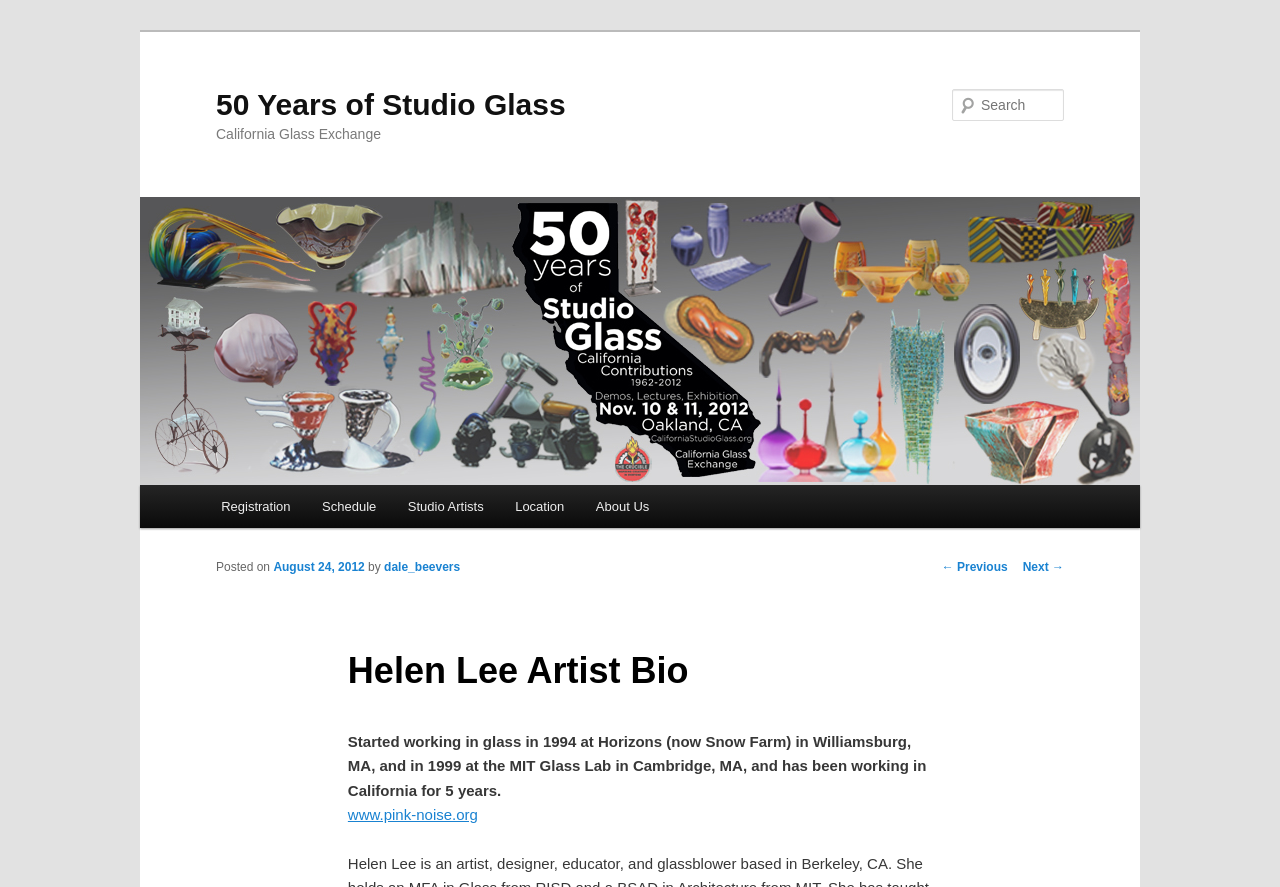Please determine the bounding box coordinates for the UI element described here. Use the format (top-left x, top-left y, bottom-right x, bottom-right y) with values bounded between 0 and 1: August 24, 2012

[0.214, 0.632, 0.285, 0.648]